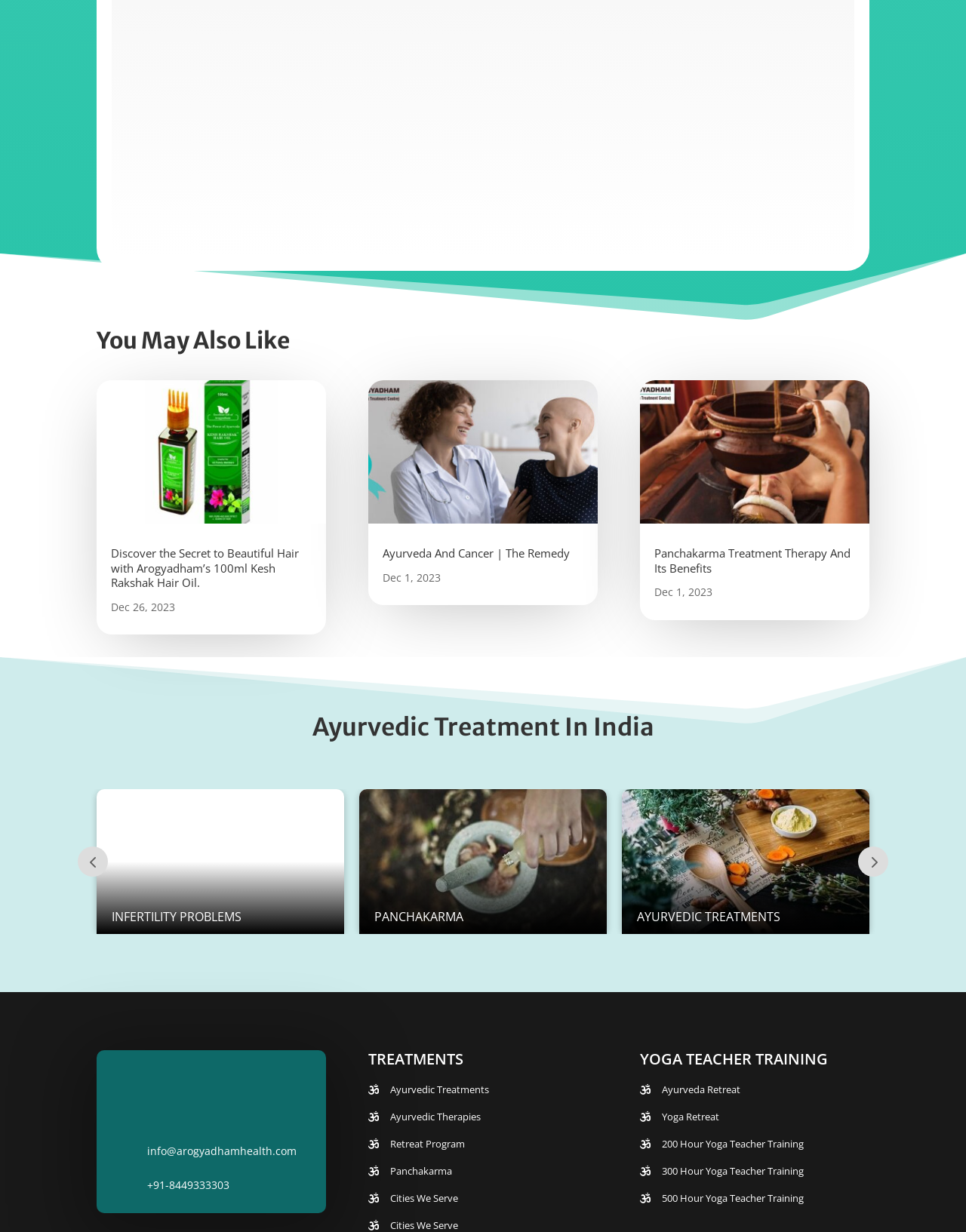What is the title of the first article?
Answer with a single word or short phrase according to what you see in the image.

Your Path to Recovery: Best Alcohol Treatment and Rehabilitation Centre In India